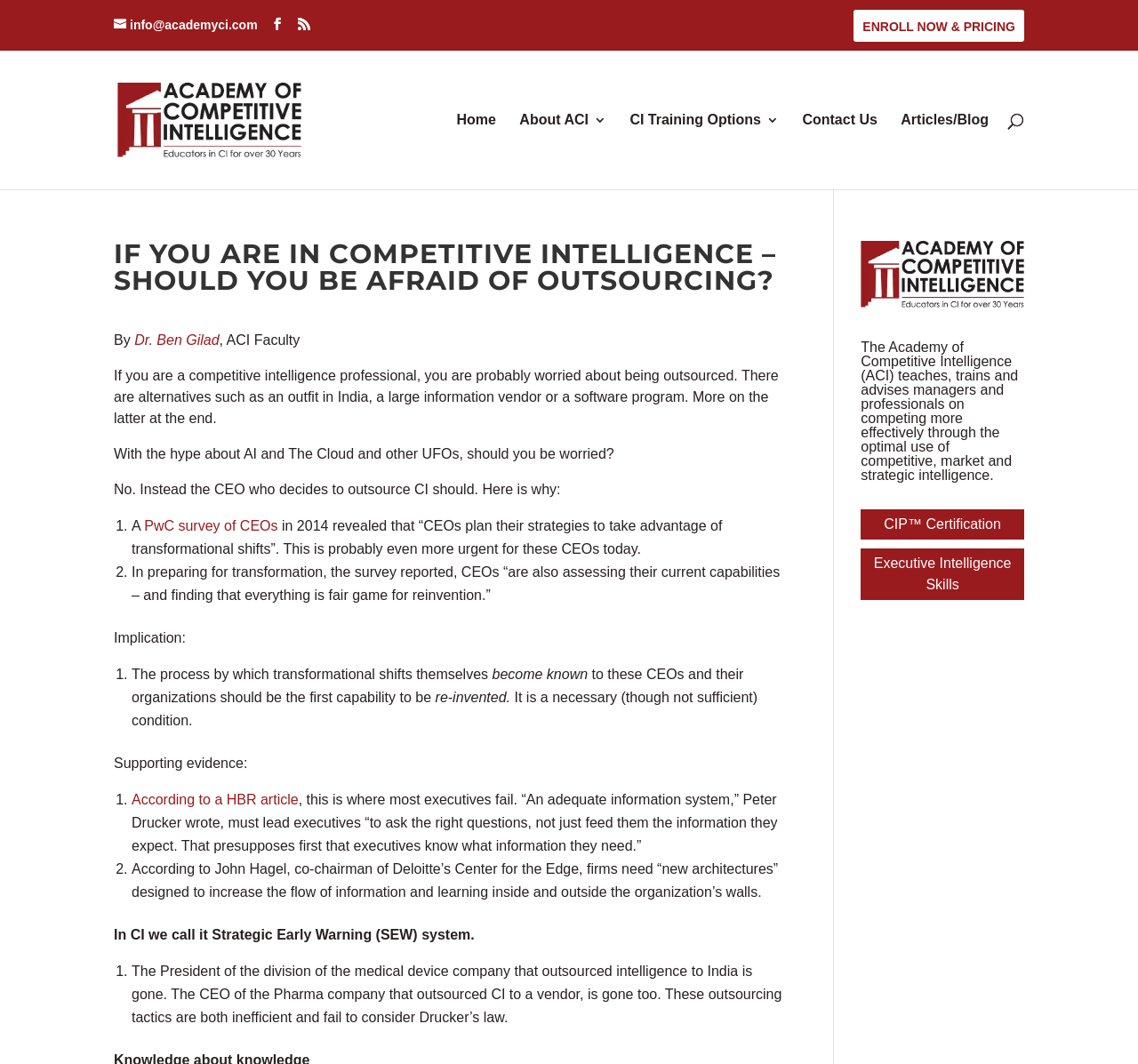Please identify the bounding box coordinates of the area that needs to be clicked to fulfill the following instruction: "Contact us."

[0.705, 0.107, 0.771, 0.178]